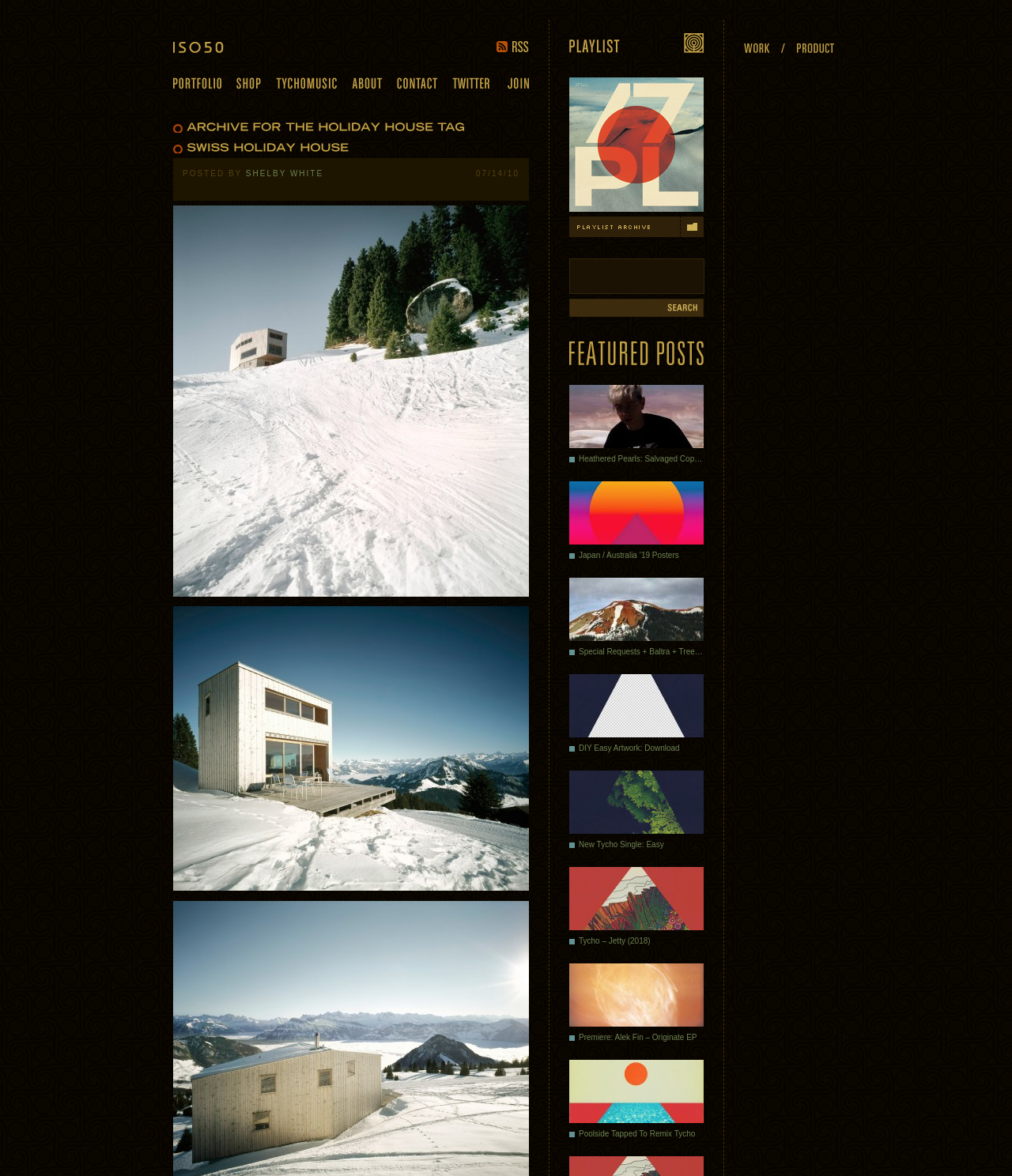Provide a brief response using a word or short phrase to this question:
What is the name of the blog?

ISO50 Blog